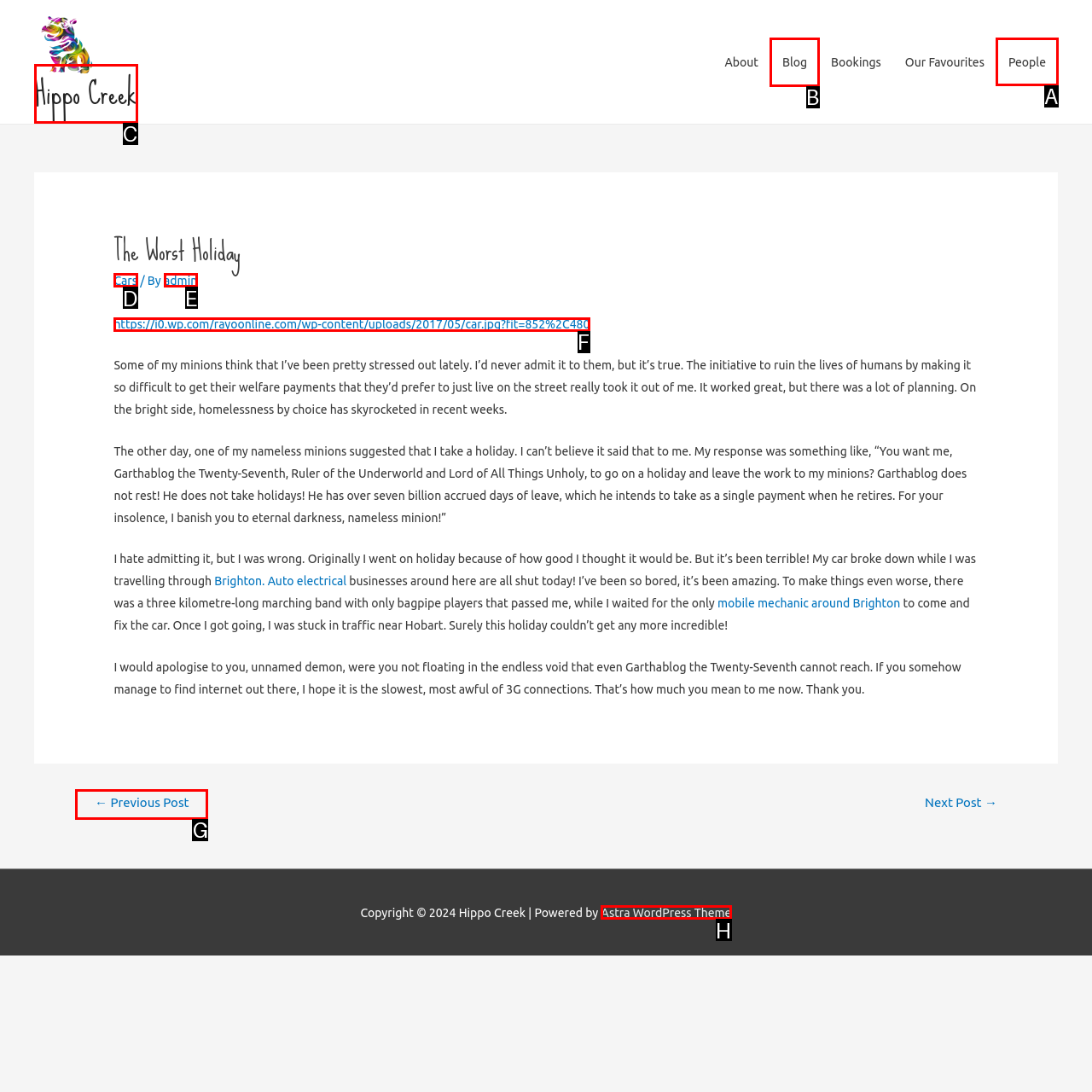Identify the correct UI element to click to achieve the task: Visit the 'Blog' page.
Answer with the letter of the appropriate option from the choices given.

B